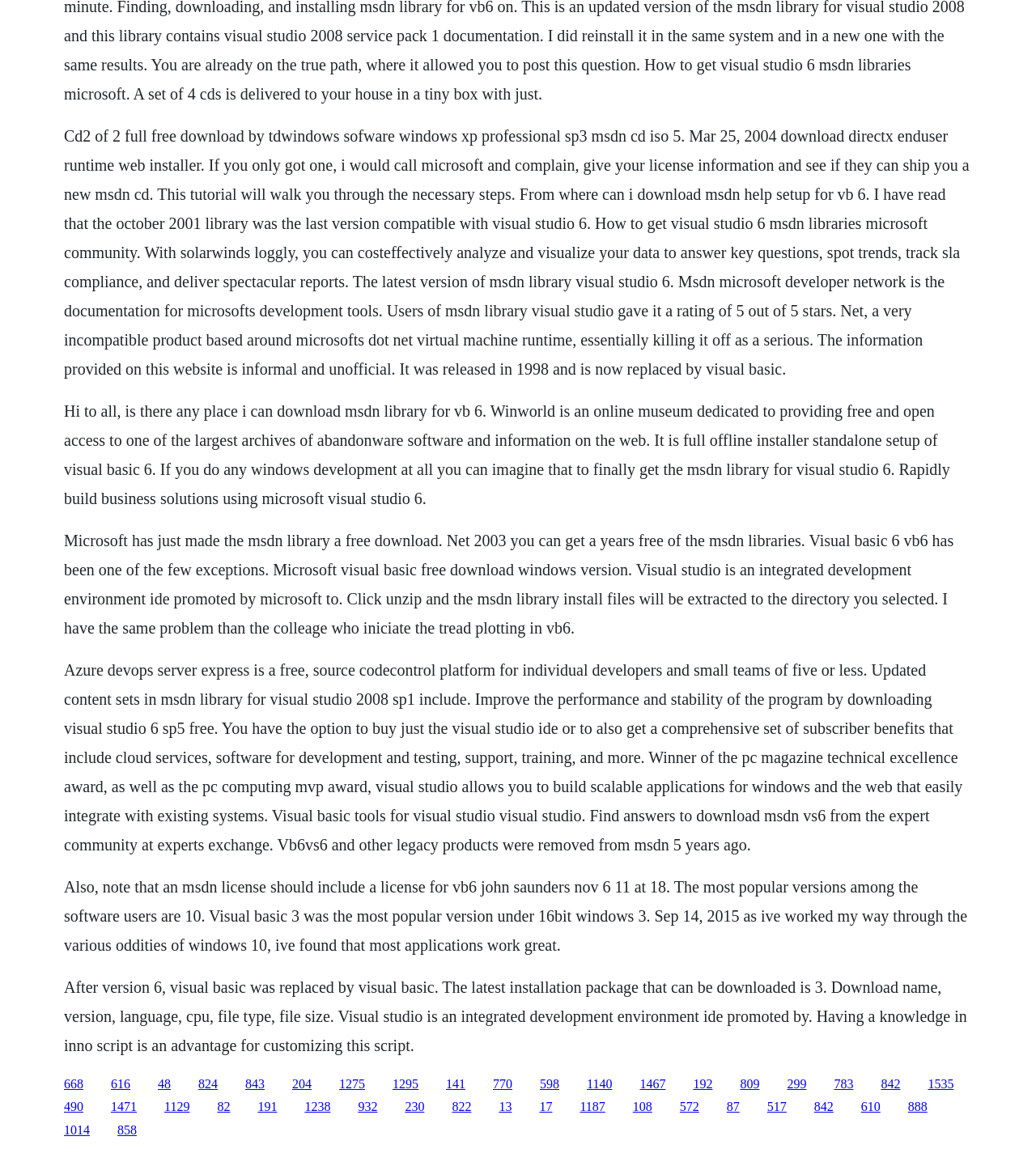Can you give a detailed response to the following question using the information from the image? What is the purpose of the MSDN library?

The webpage mentions that the MSDN library is a free download and that it is useful for developers, implying that its purpose is to provide documentation and resources for developers working with Microsoft's development tools.